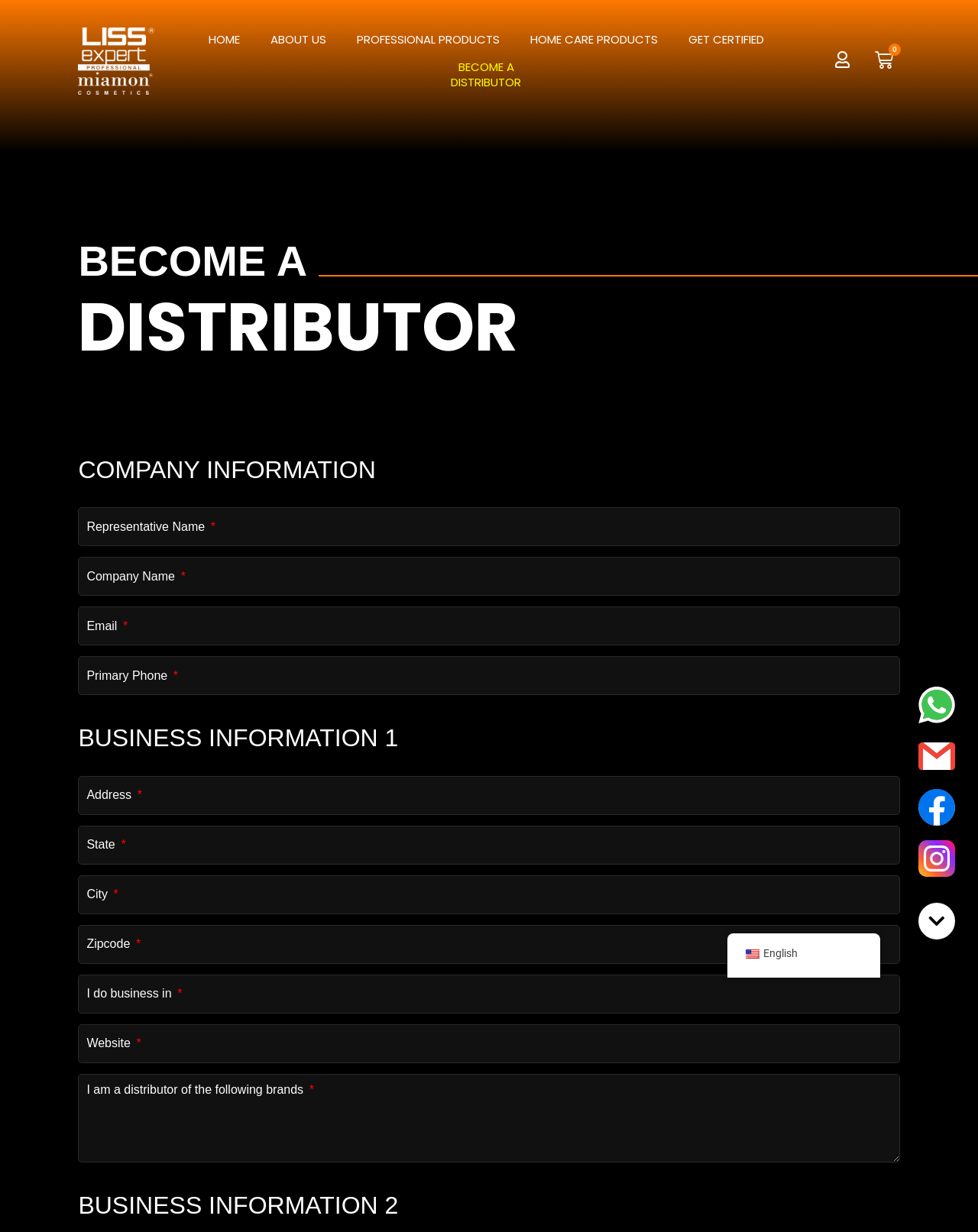What is the language of the webpage?
Can you provide a detailed and comprehensive answer to the question?

The language of the webpage is English, as indicated by the 'en_US English' link in the top-right corner of the webpage, which suggests that the webpage is currently set to display content in English.